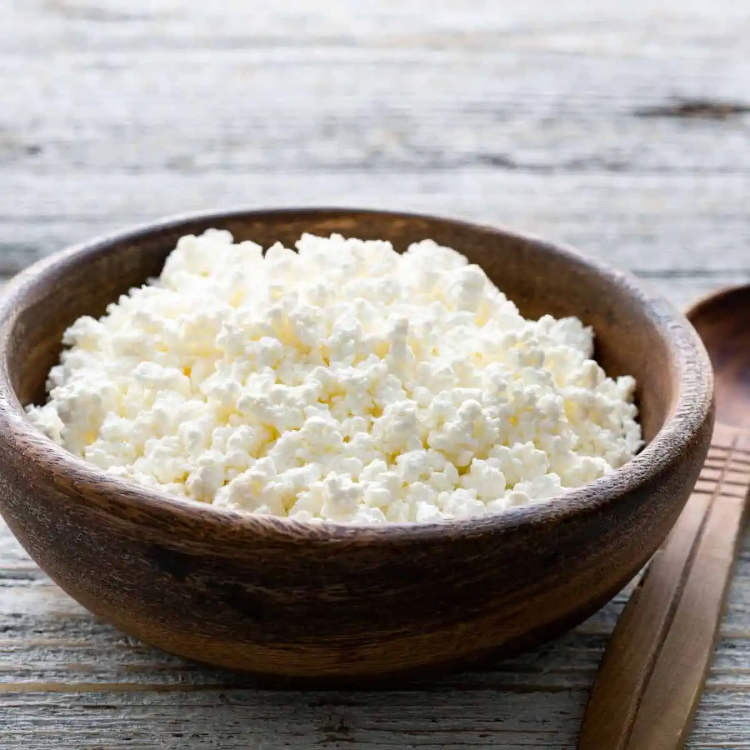Answer the question in a single word or phrase:
What is the color of the cheese?

White